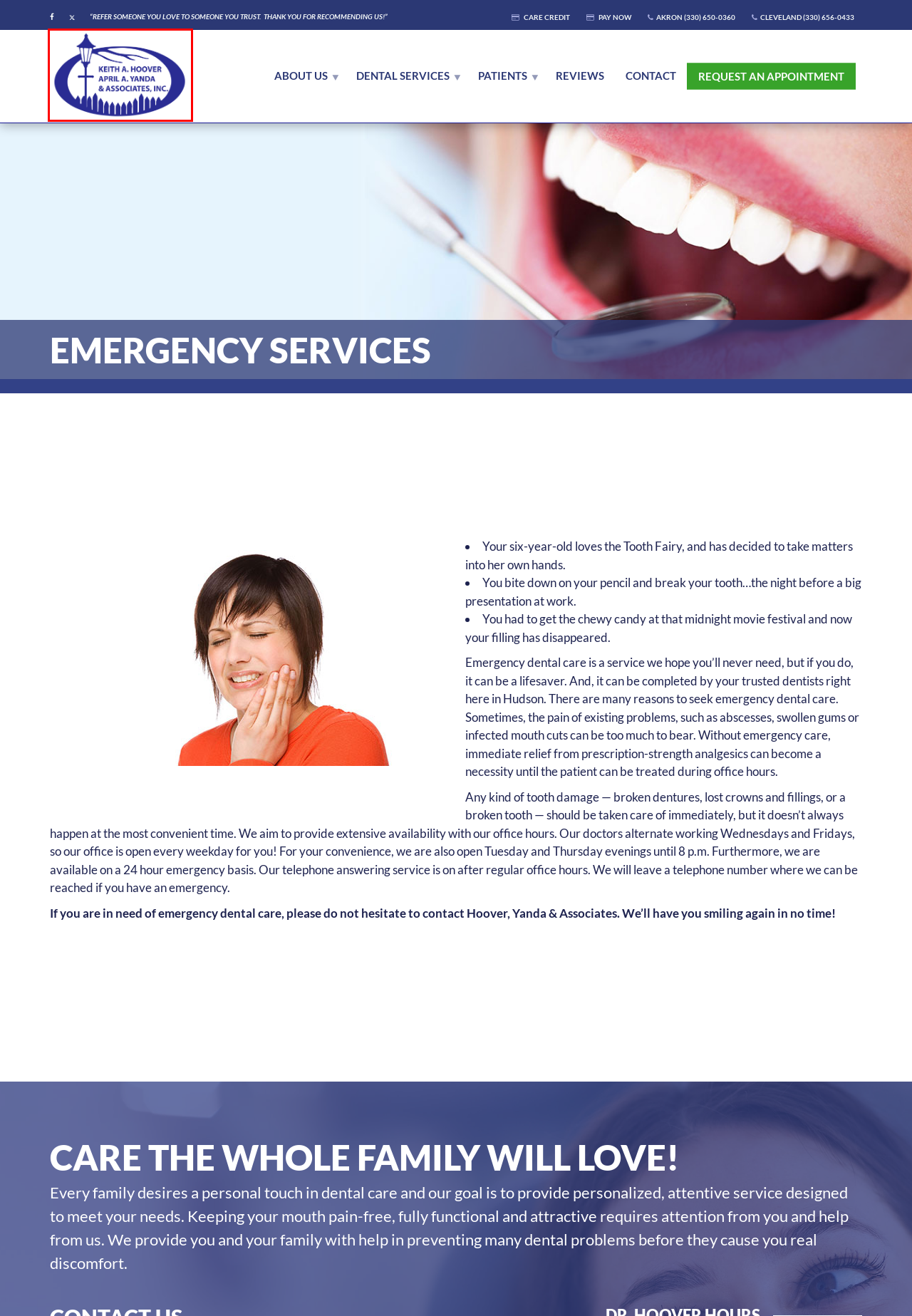Analyze the screenshot of a webpage that features a red rectangle bounding box. Pick the webpage description that best matches the new webpage you would see after clicking on the element within the red bounding box. Here are the candidates:
A. Request an Appointment – Keith A. Hoover, April A. Yanda & Associates, Inc.
B. Dental Services – Keith A. Hoover, April A. Yanda & Associates, Inc.
C. Dr Keith Hoover and Yanda Online Payment |
D. Dental Marketing Agency | Whiteboard Marketing | Columbus Ohio
E. Keith A. Hoover, April A. Yanda & Associates, Inc.
F. Contact – Keith A. Hoover, April A. Yanda & Associates, Inc.
G. Frequently Asked Questions – Keith A. Hoover, April A. Yanda & Associates, Inc.
H. Reviews – Keith A. Hoover, April A. Yanda & Associates, Inc.

E